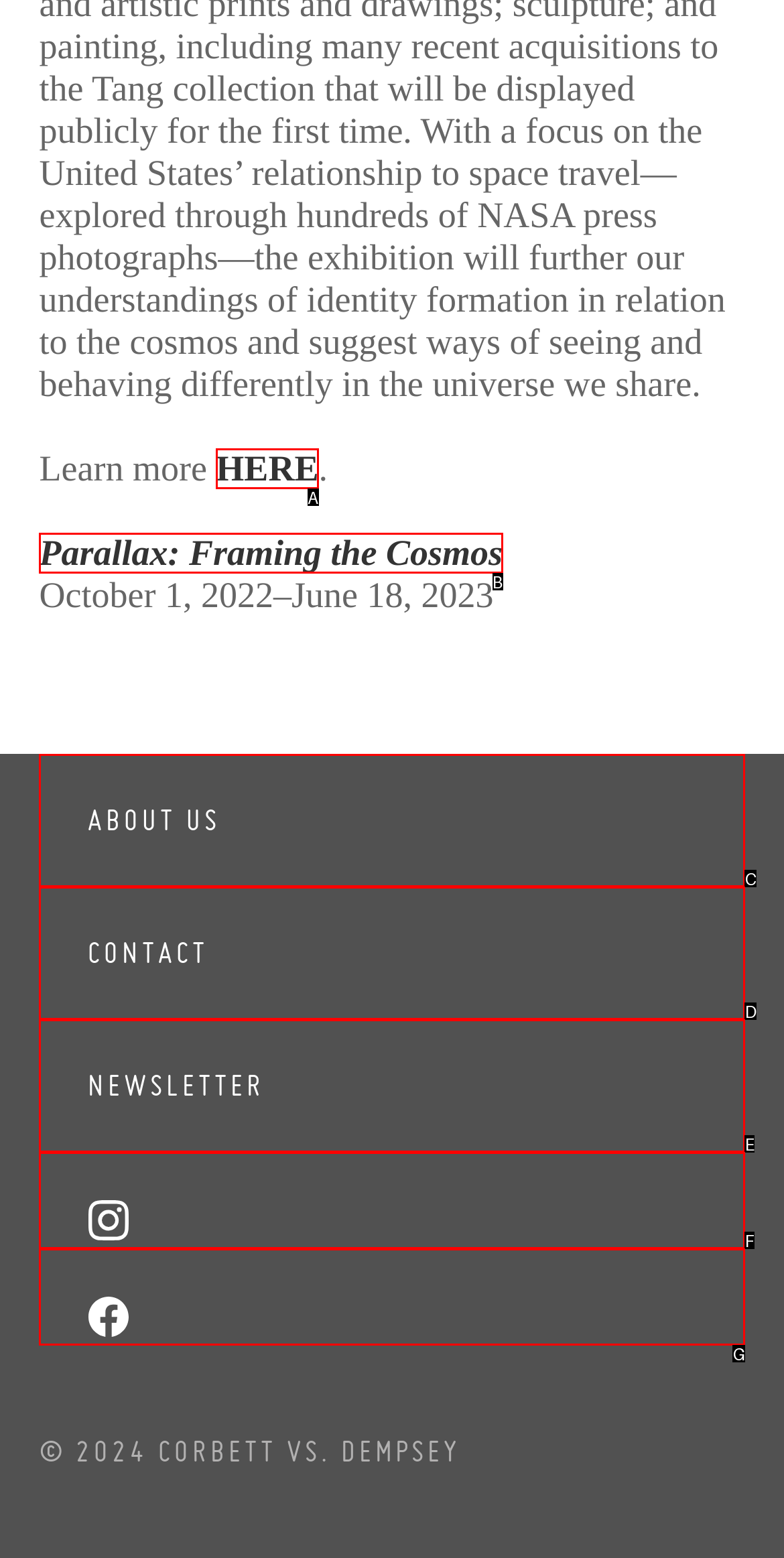Refer to the element description: Parallax: Framing the Cosmos and identify the matching HTML element. State your answer with the appropriate letter.

B